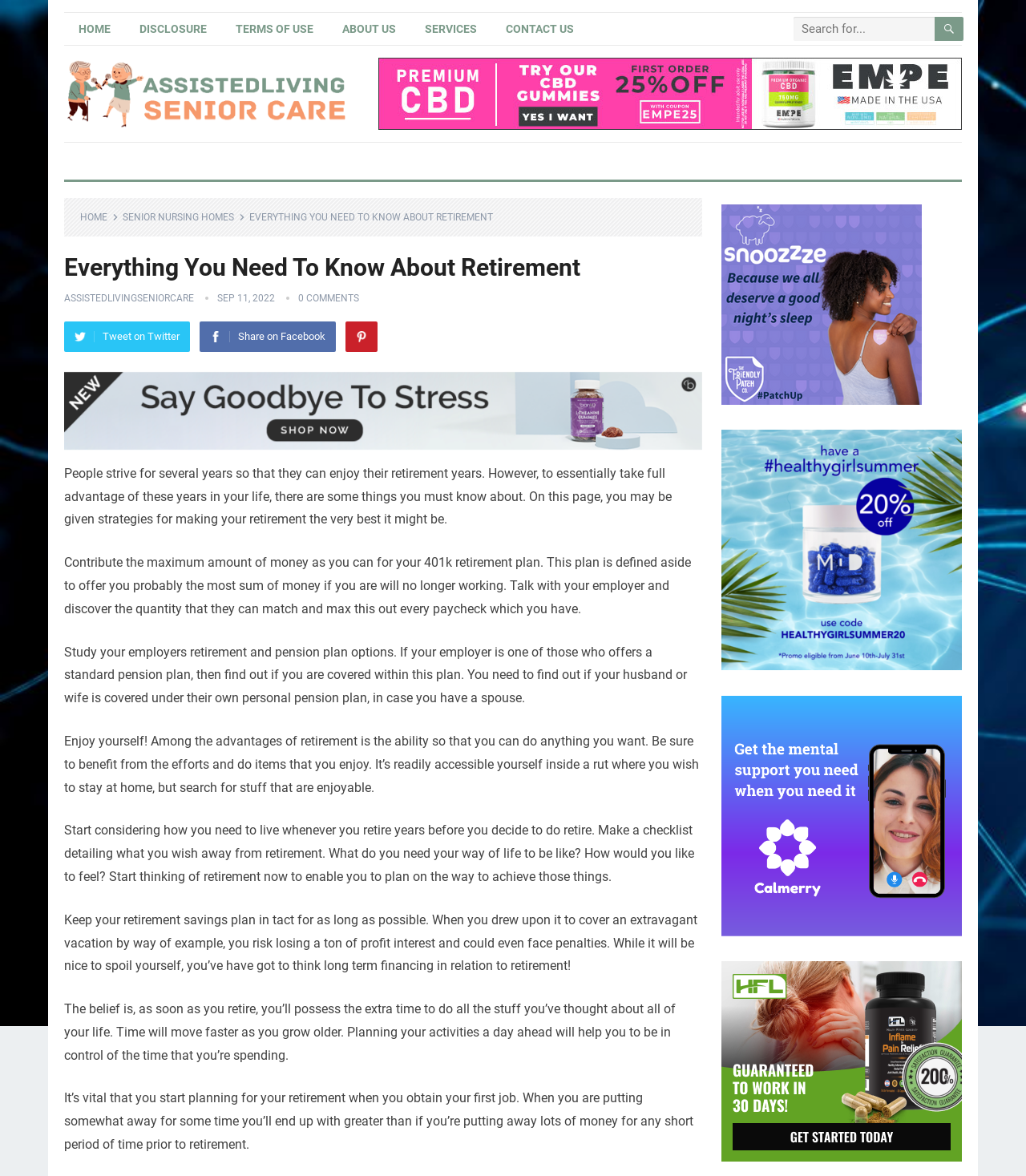What is the main heading displayed on the webpage? Please provide the text.

Everything You Need To Know About Retirement